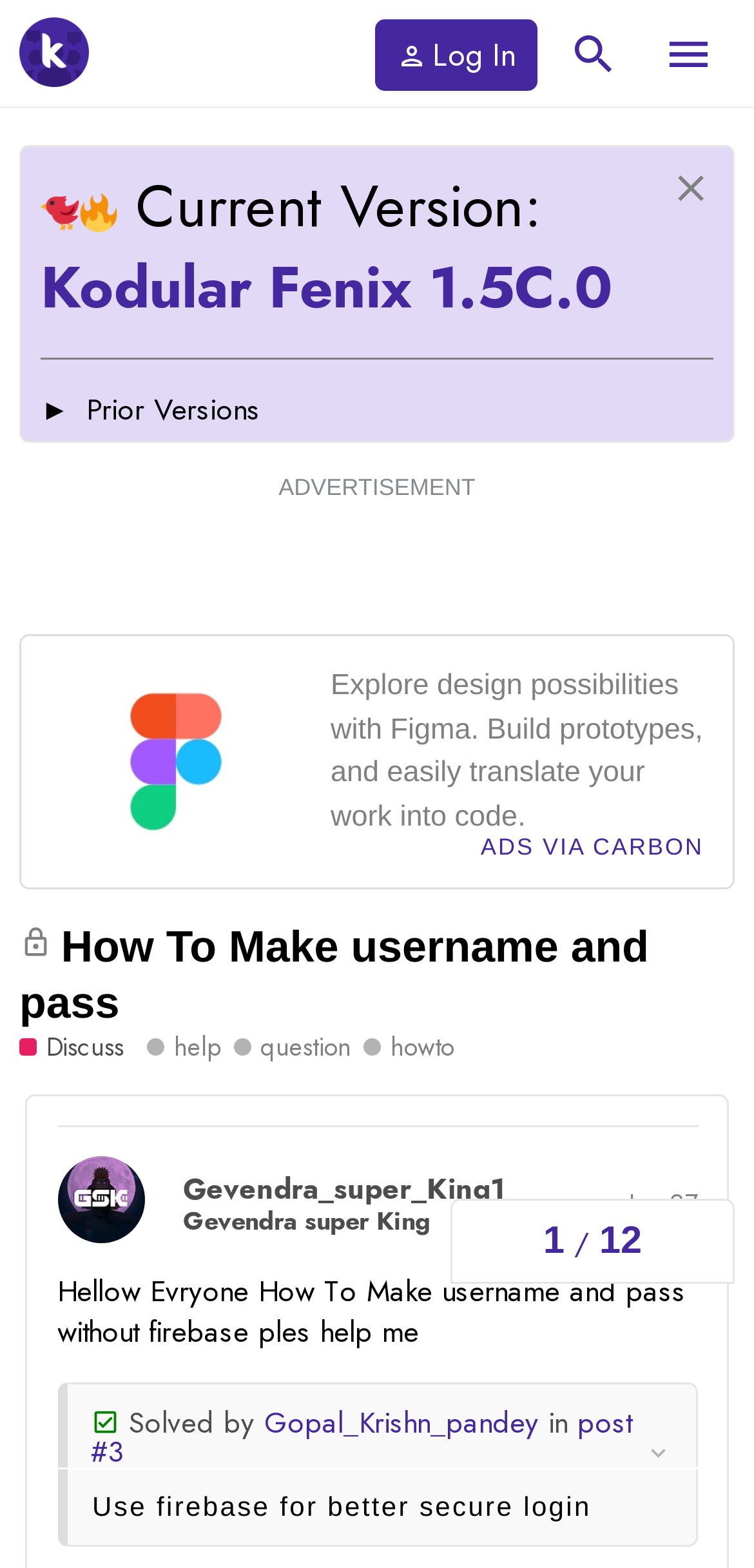What is the advice given in the first post of the topic?
Look at the image and construct a detailed response to the question.

The advice given in the first post of the topic can be found in the blockquote section of the webpage, where it says 'Use firebase for better secure login'.